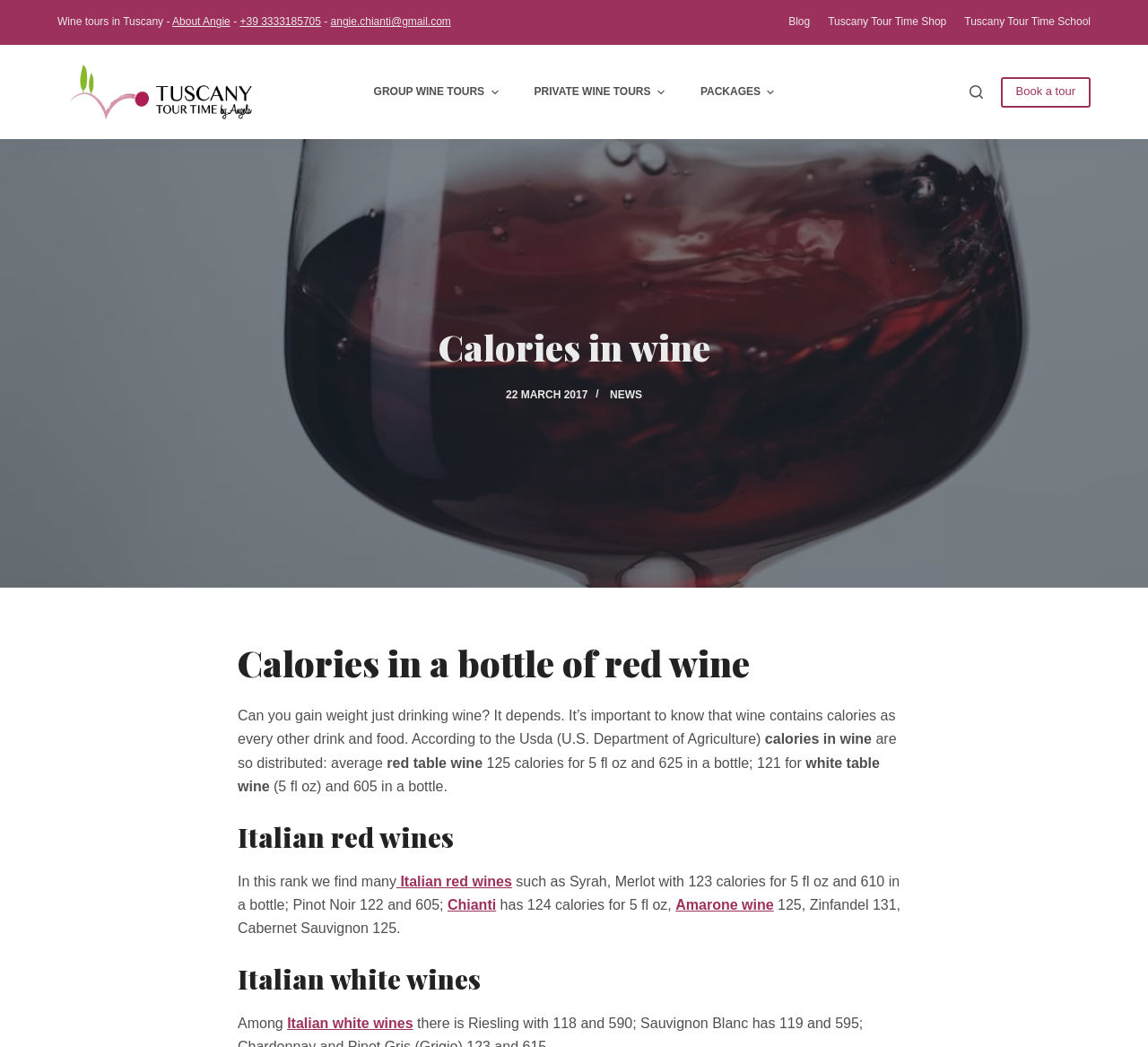Analyze and describe the webpage in a detailed narrative.

The webpage is about wine, specifically discussing the calories in different types of wine. At the top, there is a navigation menu with links to "Blog", "Tuscany Tour Time Shop", and "Tuscany Tour Time School". Below this, there is a header section with a logo and a search button on the right side. 

The main content of the page is divided into sections, each with a heading. The first section is about calories in wine, explaining that wine contains calories and providing information from the U.S. Department of Agriculture. The next section compares the calories in red table wine and white table wine. 

Following this, there are sections about Italian red wines and Italian white wines, listing specific types of wine and their calorie counts. For example, Chianti has 124 calories for 5 fl oz, Amarone wine has 125, and Zinfandel has 131. The page also mentions Riesling with 118 calories. 

Throughout the page, there are links to related topics, such as "NEWS" and specific types of wine. There are also images, including a logo and icons for menu items. At the bottom of the page, there is a call-to-action button to "Book a tour".